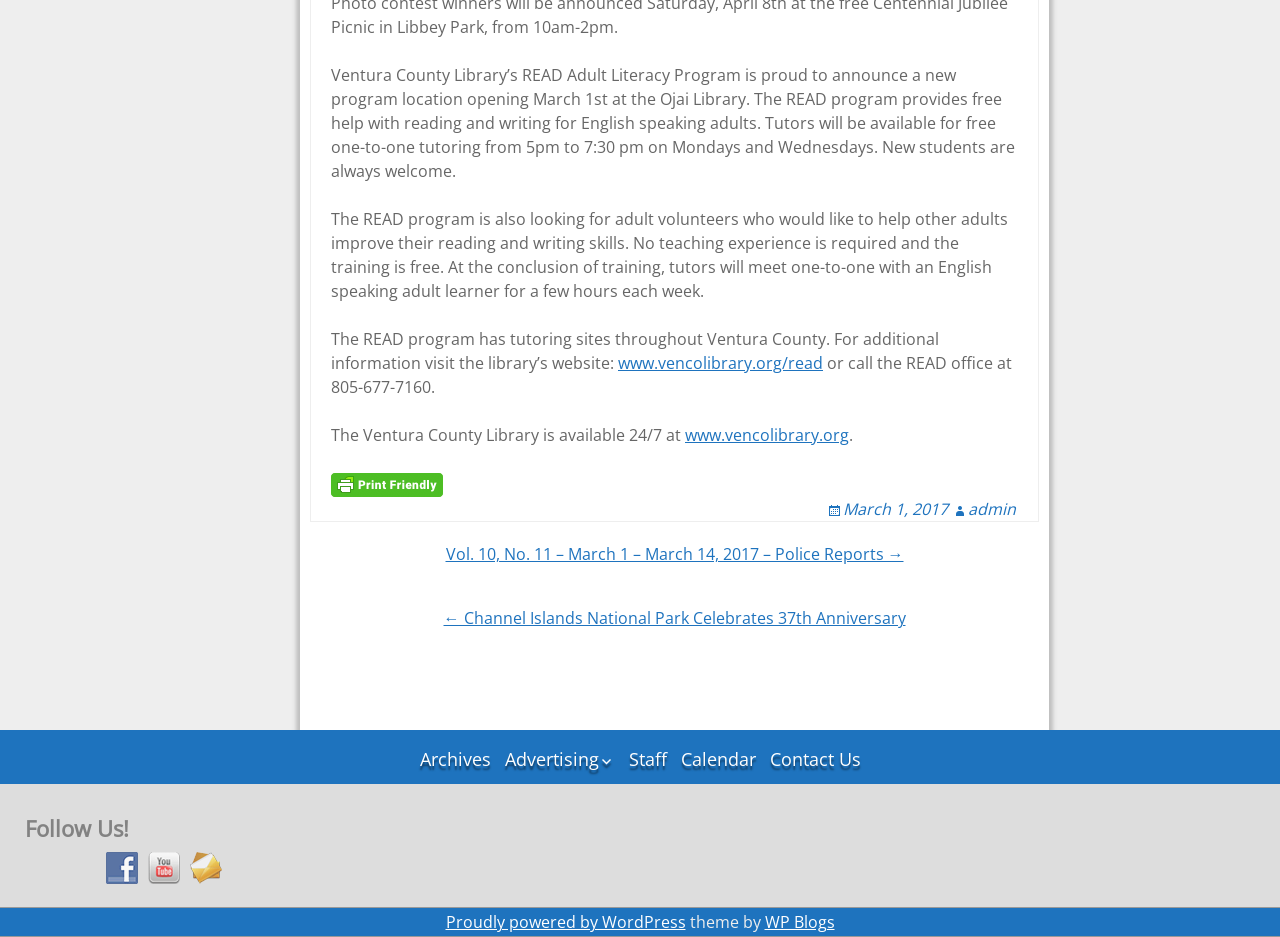Locate the bounding box coordinates of the item that should be clicked to fulfill the instruction: "Back to the thread".

None